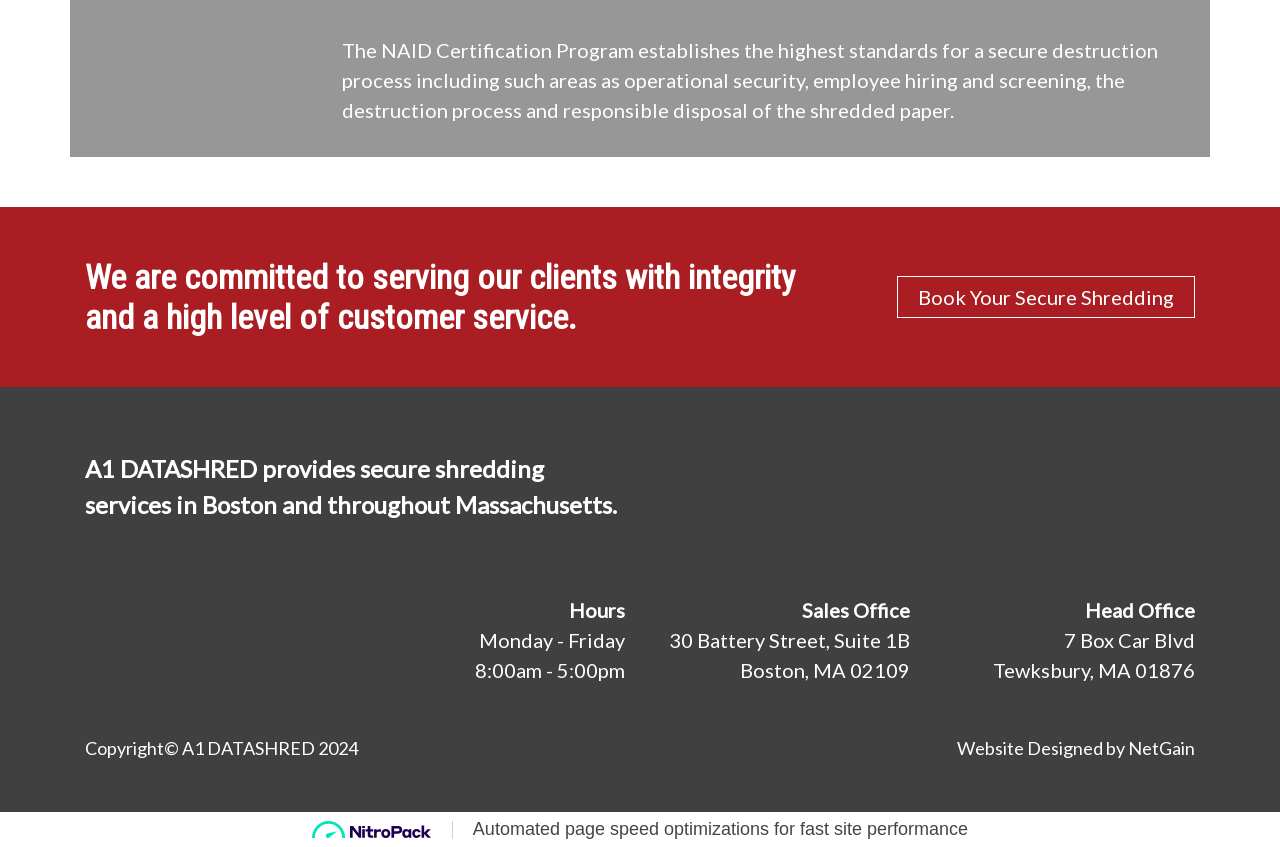Identify the bounding box coordinates for the region of the element that should be clicked to carry out the instruction: "Read more about L.A. Confidential". The bounding box coordinates should be four float numbers between 0 and 1, i.e., [left, top, right, bottom].

None